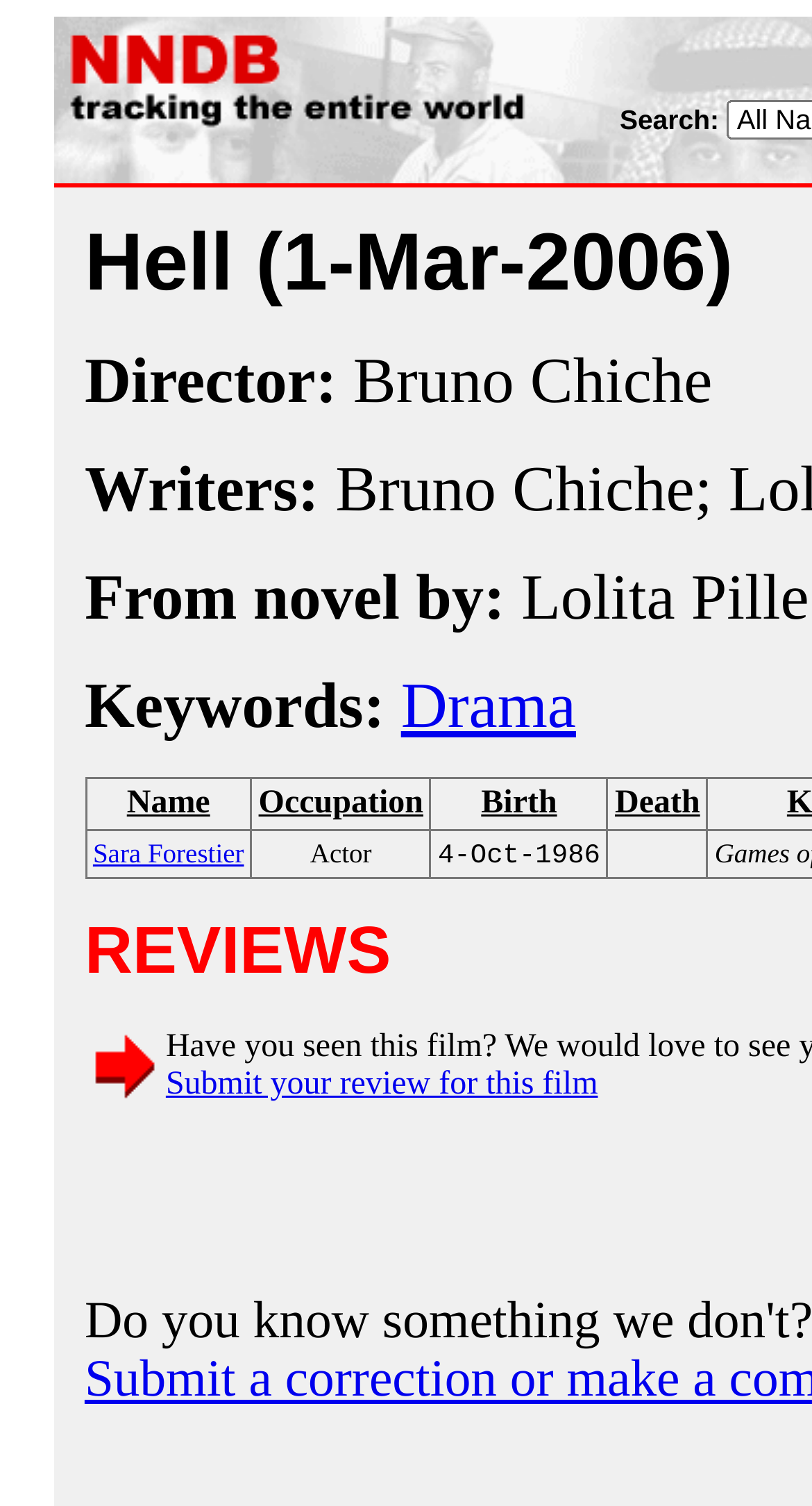What is the category of the film?
Using the image as a reference, answer with just one word or a short phrase.

Drama